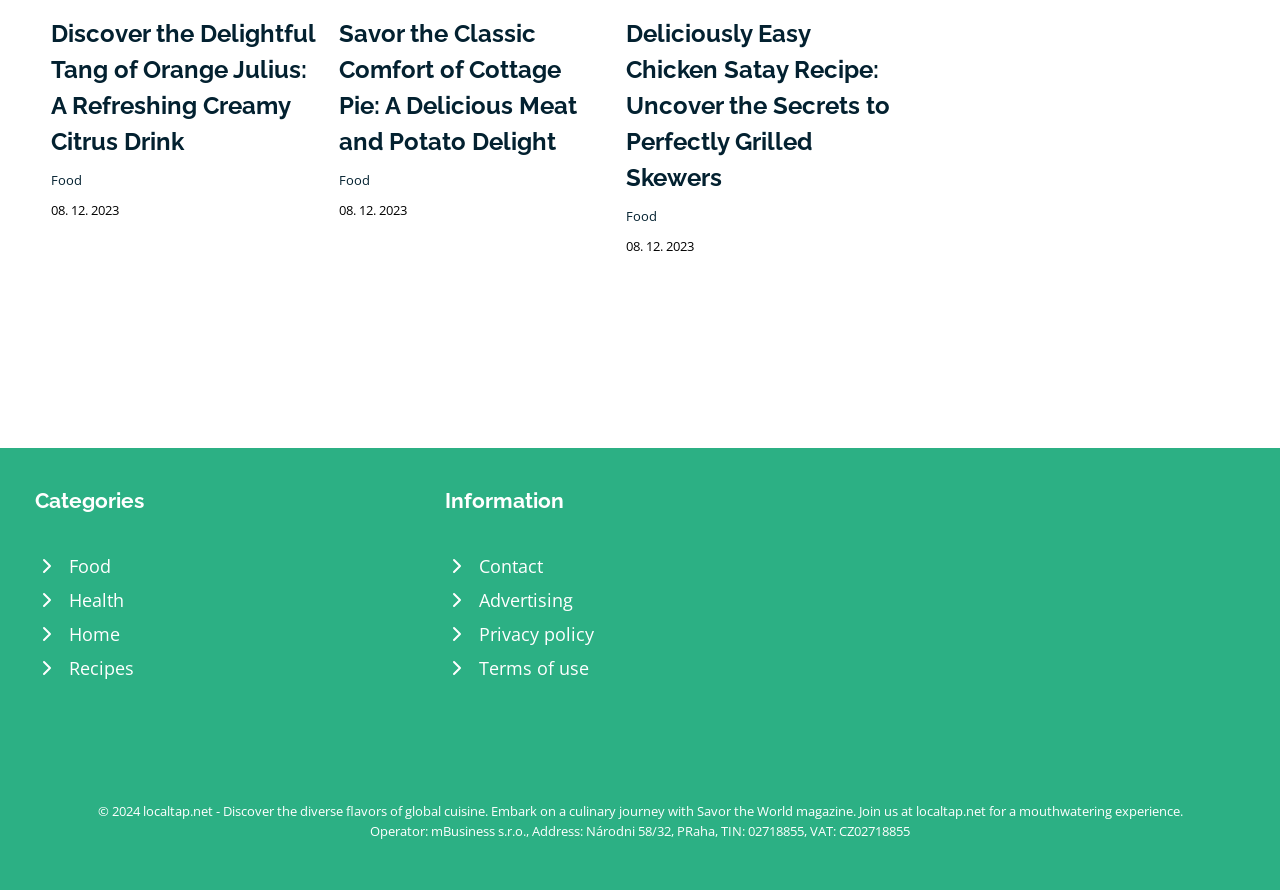Please respond to the question with a concise word or phrase:
What is the name of the magazine mentioned on this webpage?

Savor the World